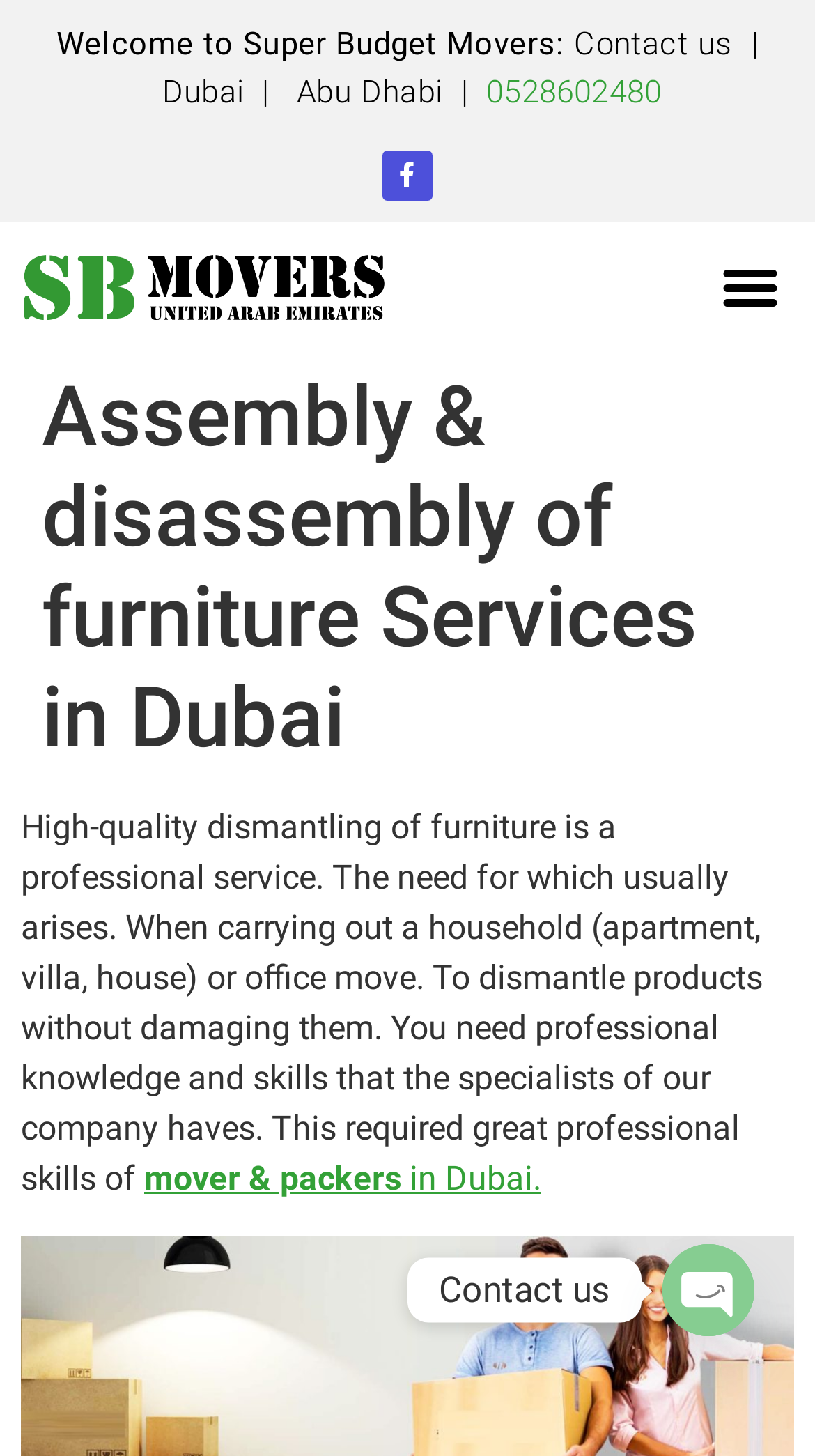Find the bounding box coordinates for the element that must be clicked to complete the instruction: "Click on the 'Facebook-f' icon". The coordinates should be four float numbers between 0 and 1, indicated as [left, top, right, bottom].

[0.469, 0.104, 0.531, 0.138]